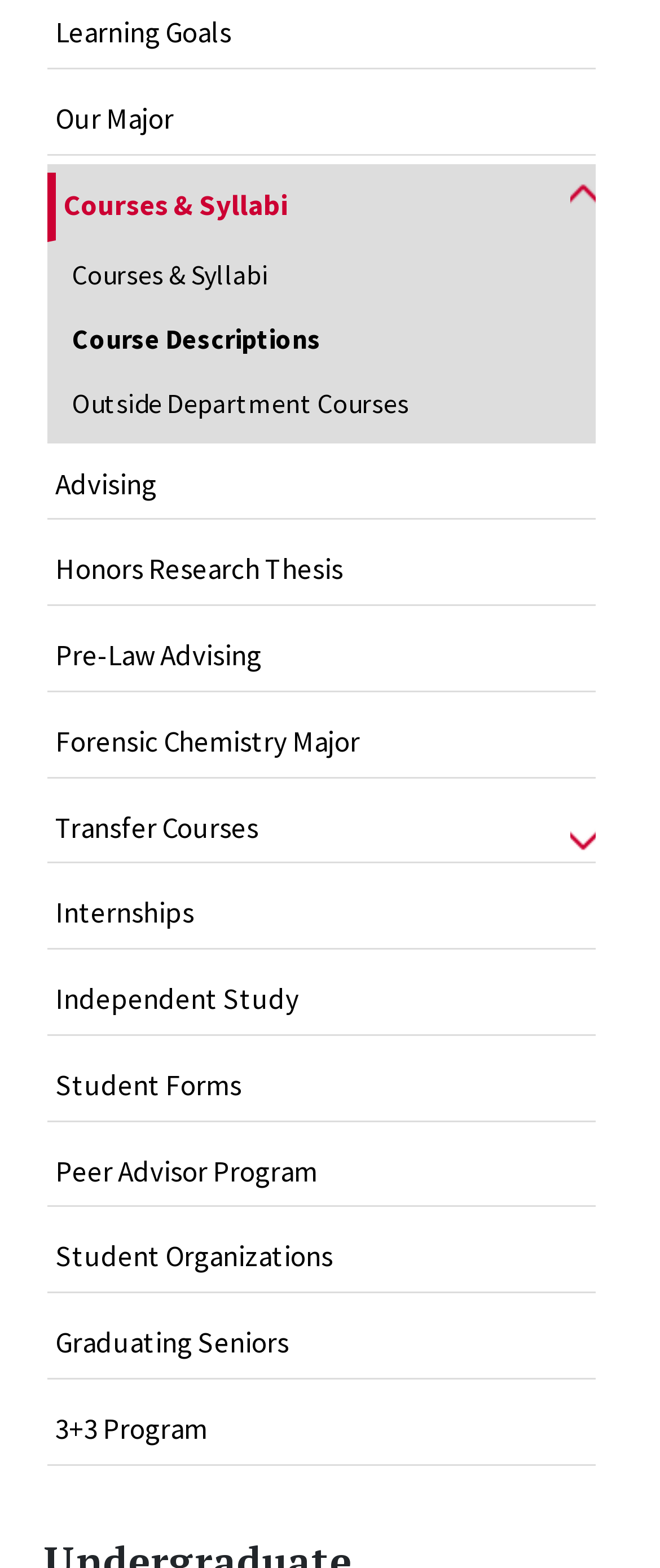What is the first link on the webpage?
Provide a concise answer using a single word or phrase based on the image.

Learning Goals